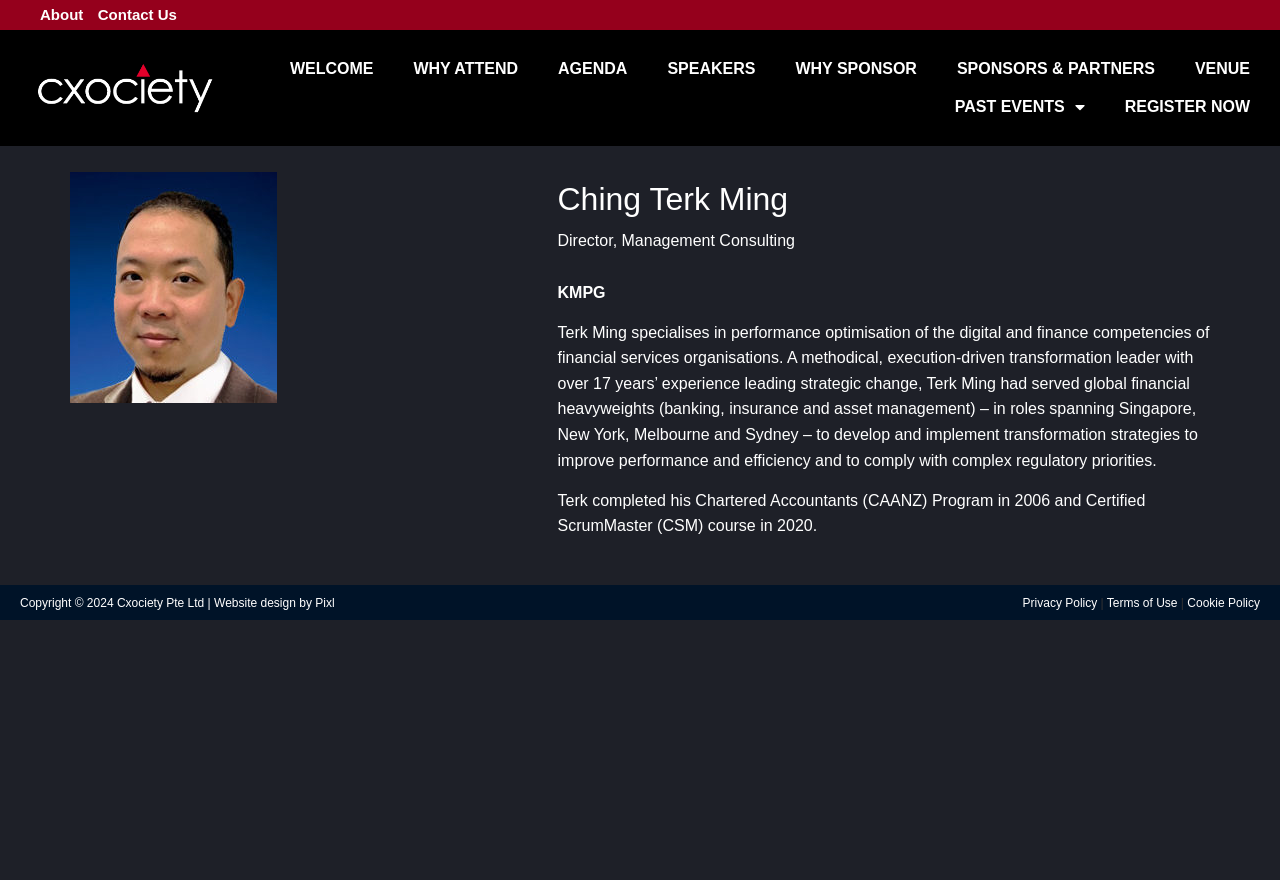Provide a one-word or brief phrase answer to the question:
What is the topic of the event mentioned on the webpage?

Financial services